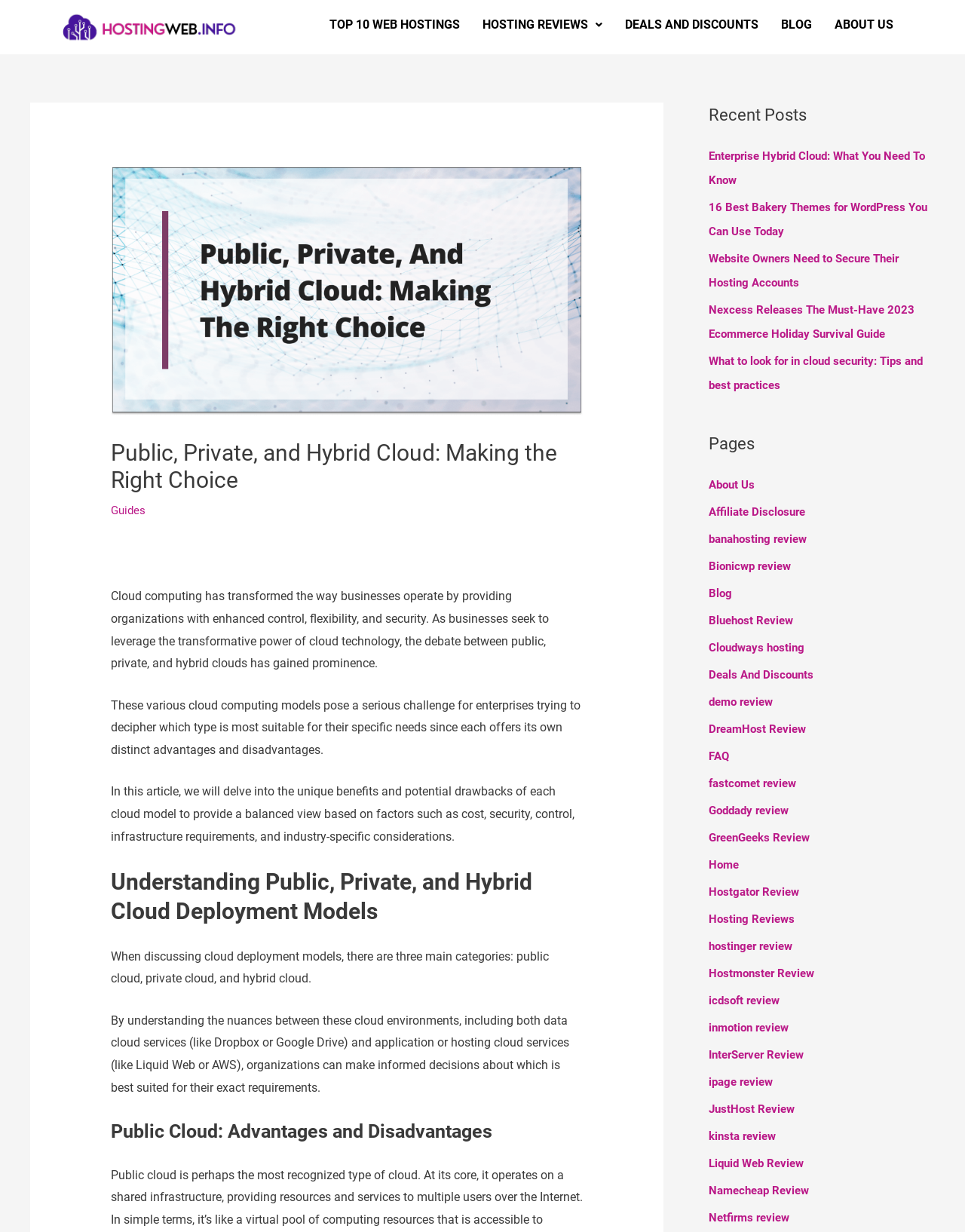What is the topic of the main article on this webpage?
Based on the screenshot, provide a one-word or short-phrase response.

Cloud deployment models